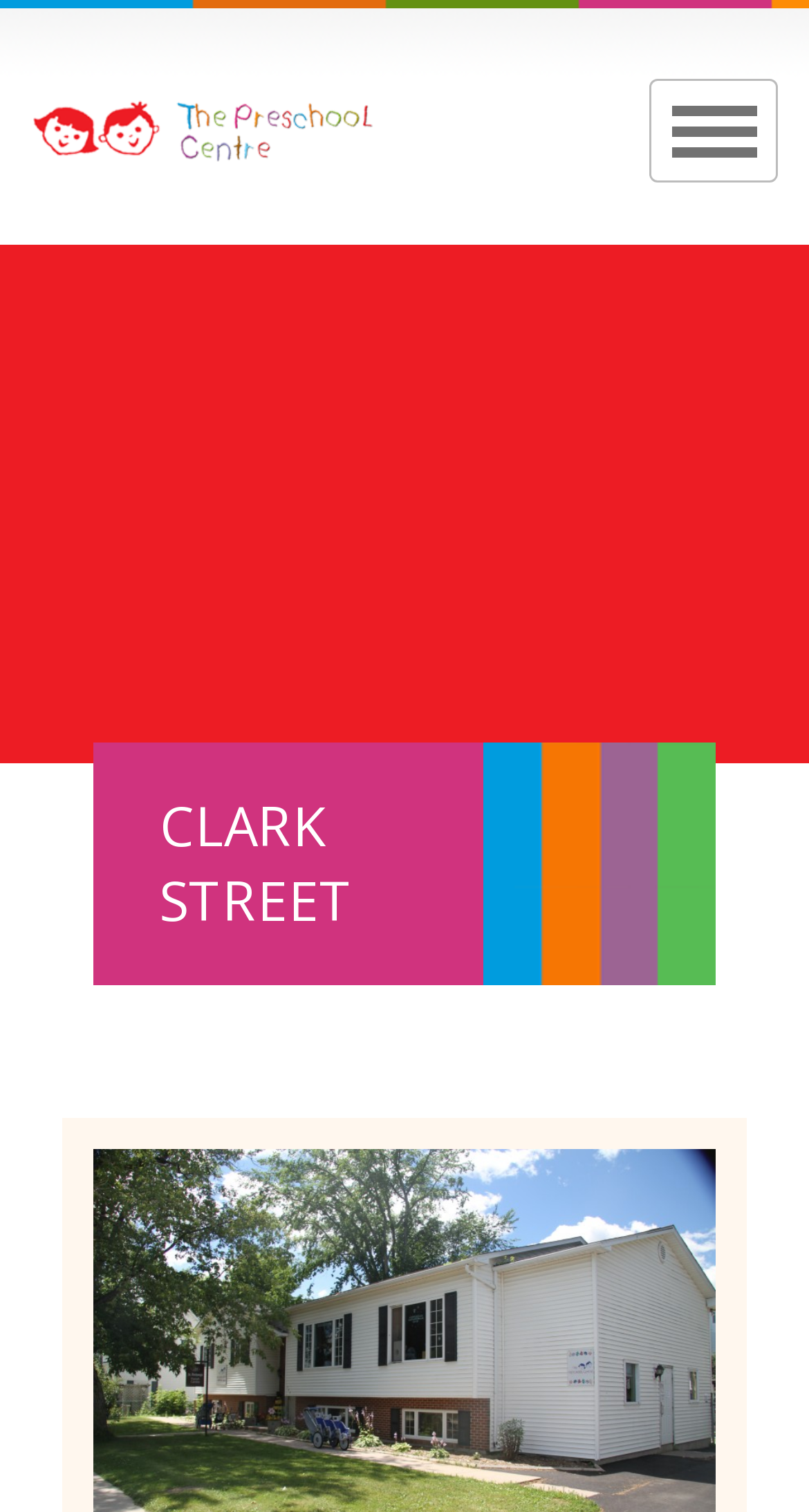Pinpoint the bounding box coordinates of the clickable area needed to execute the instruction: "Go to the Contact page". The coordinates should be specified as four float numbers between 0 and 1, i.e., [left, top, right, bottom].

[0.0, 0.506, 1.0, 0.575]